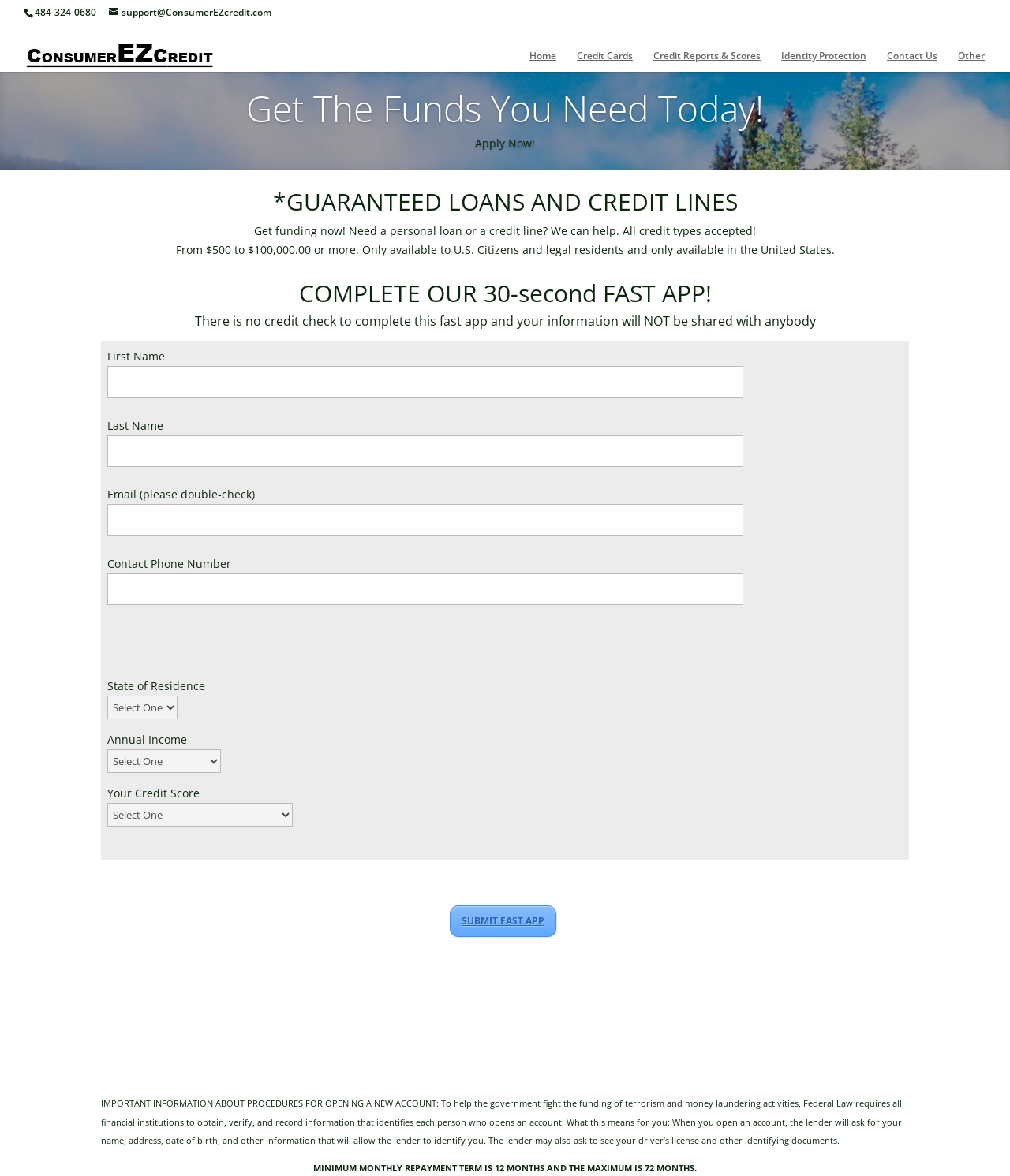Show the bounding box coordinates of the region that should be clicked to follow the instruction: "Click the 'Credit Cards' link."

[0.571, 0.043, 0.627, 0.074]